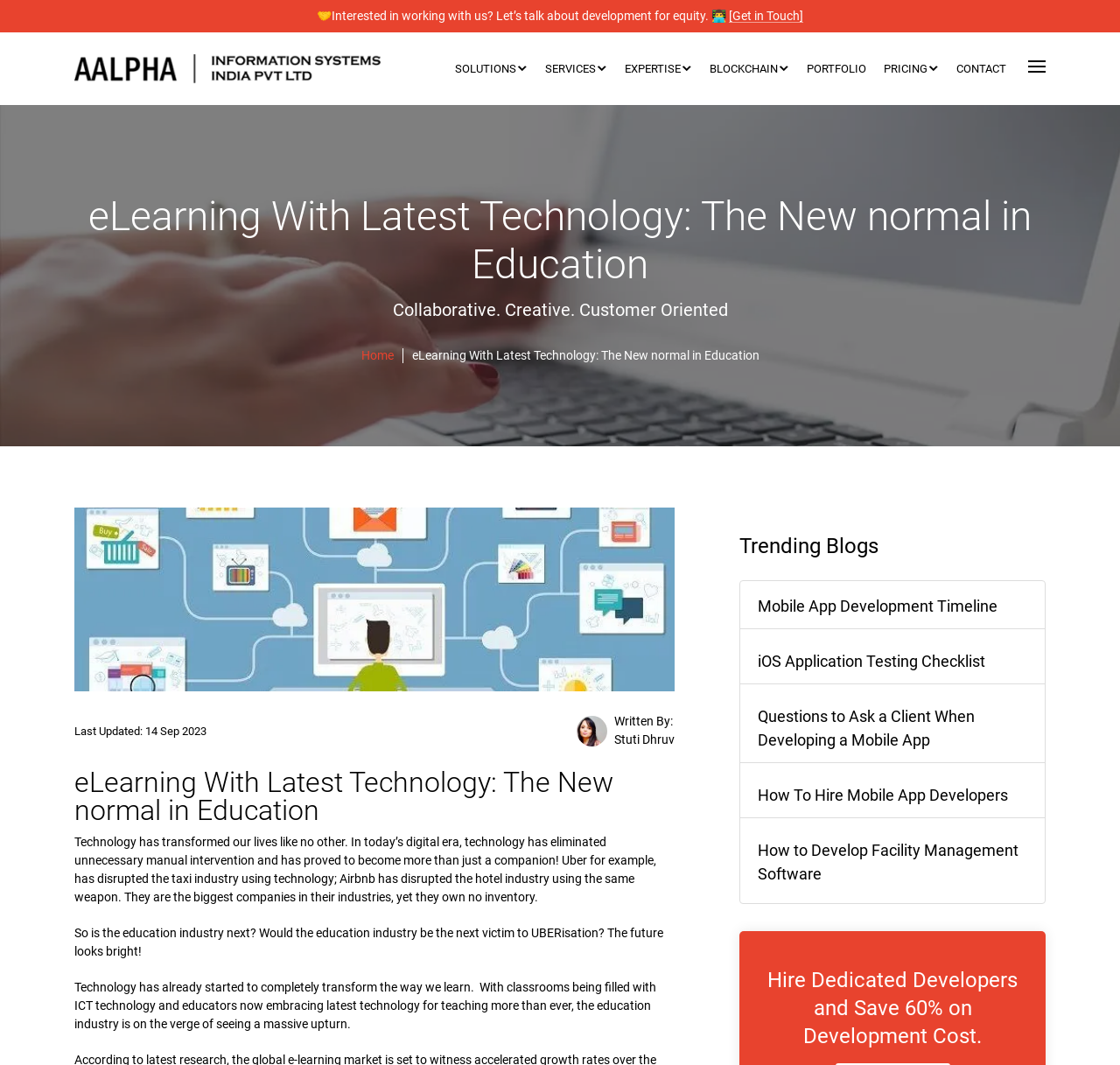Please specify the bounding box coordinates of the clickable region to carry out the following instruction: "Learn about 'Domain Expertise'". The coordinates should be four float numbers between 0 and 1, in the format [left, top, right, bottom].

[0.801, 0.086, 0.934, 0.108]